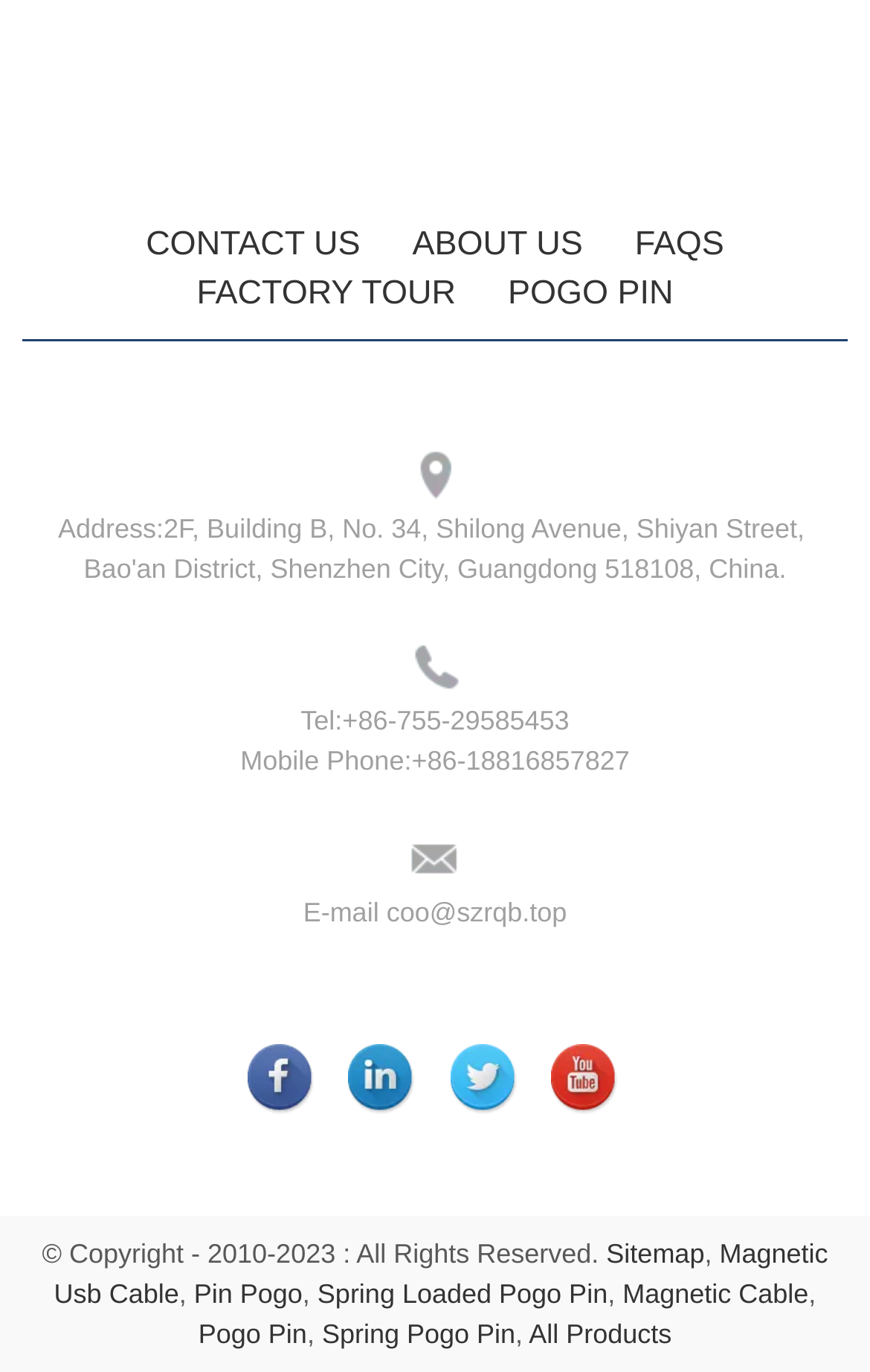Pinpoint the bounding box coordinates of the area that should be clicked to complete the following instruction: "View factory tour". The coordinates must be given as four float numbers between 0 and 1, i.e., [left, top, right, bottom].

[0.226, 0.197, 0.524, 0.234]